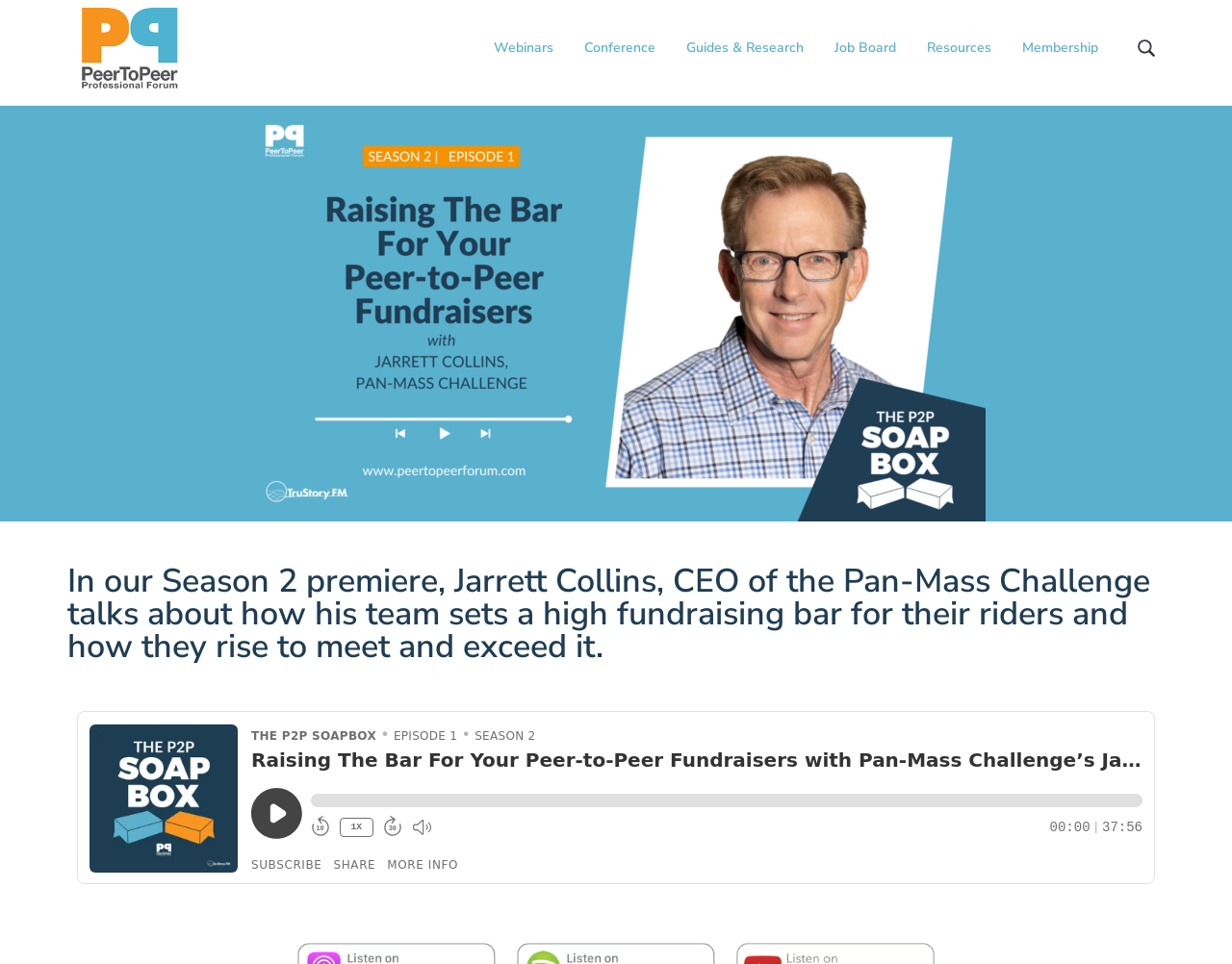Pinpoint the bounding box coordinates of the clickable area necessary to execute the following instruction: "go to Peer-to-Peer Professional Forum". The coordinates should be given as four float numbers between 0 and 1, namely [left, top, right, bottom].

[0.06, 0.008, 0.15, 0.092]